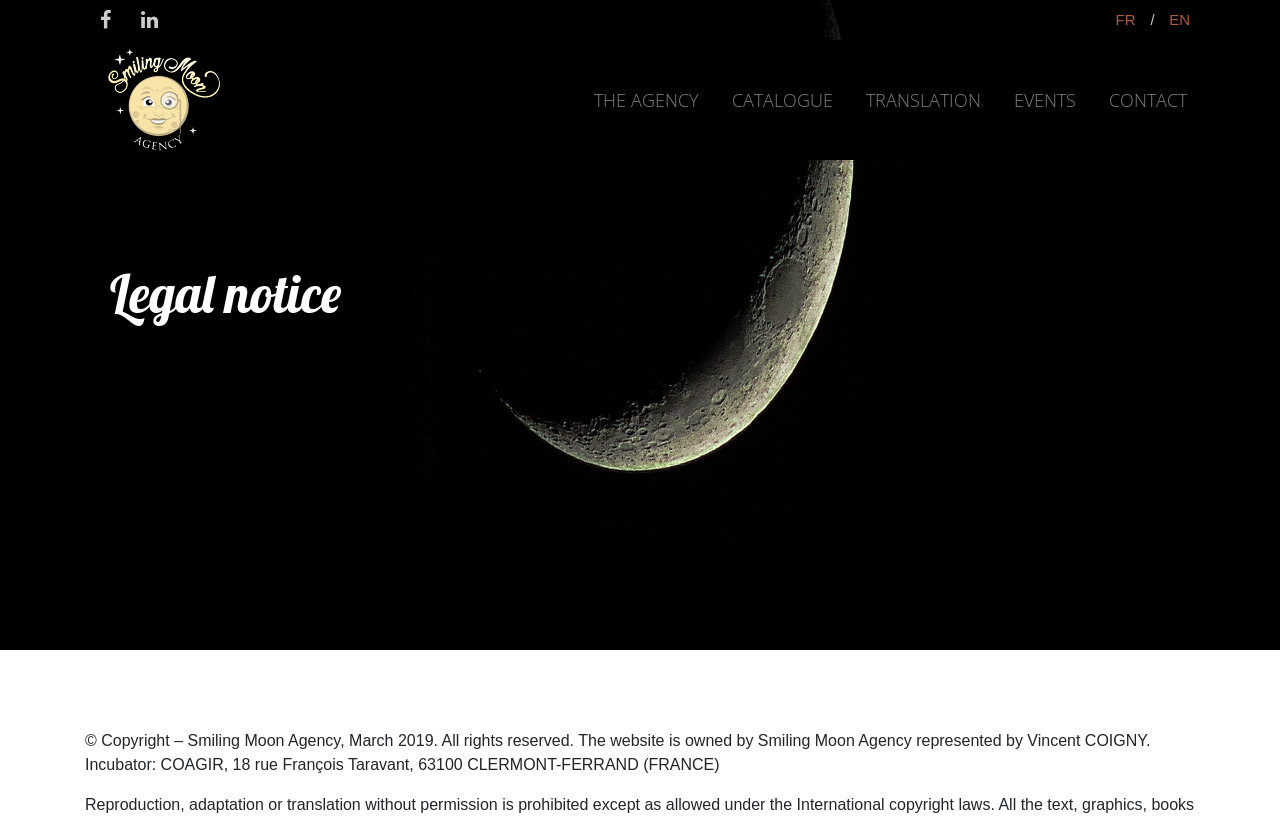Identify the bounding box coordinates of the element that should be clicked to fulfill this task: "View the translation services". The coordinates should be provided as four float numbers between 0 and 1, i.e., [left, top, right, bottom].

[0.657, 0.096, 0.773, 0.148]